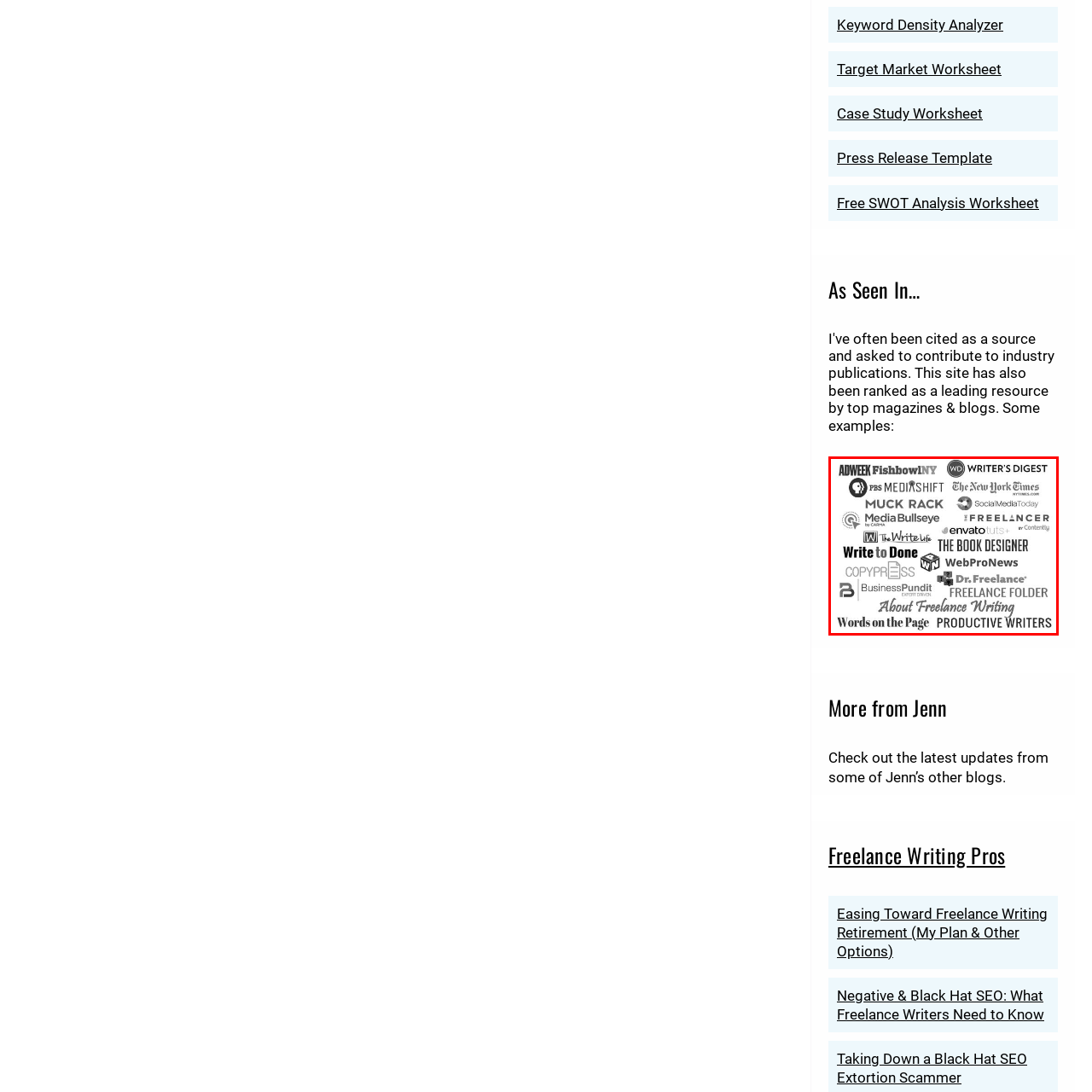Provide a thorough description of the scene captured within the red rectangle.

The image showcases a collage of logos and names of various esteemed publications and websites where Jennifer Mattern, the owner of All Freelance Writing, has been featured. Highlights include notable names such as Adweek Fishbowl NY, Writer's Digest, PBS MediaShift, The New York Times, and Social Media Today. Other featured platforms include The Freelancer, Envato Tuts+, The Write Life, and CopyPress, along with resources like Business Pundit, Freelance Folder, and Productive Writers. This visual representation emphasizes Mattern's recognition within the freelance writing community and her contributions to prominent media outlets.